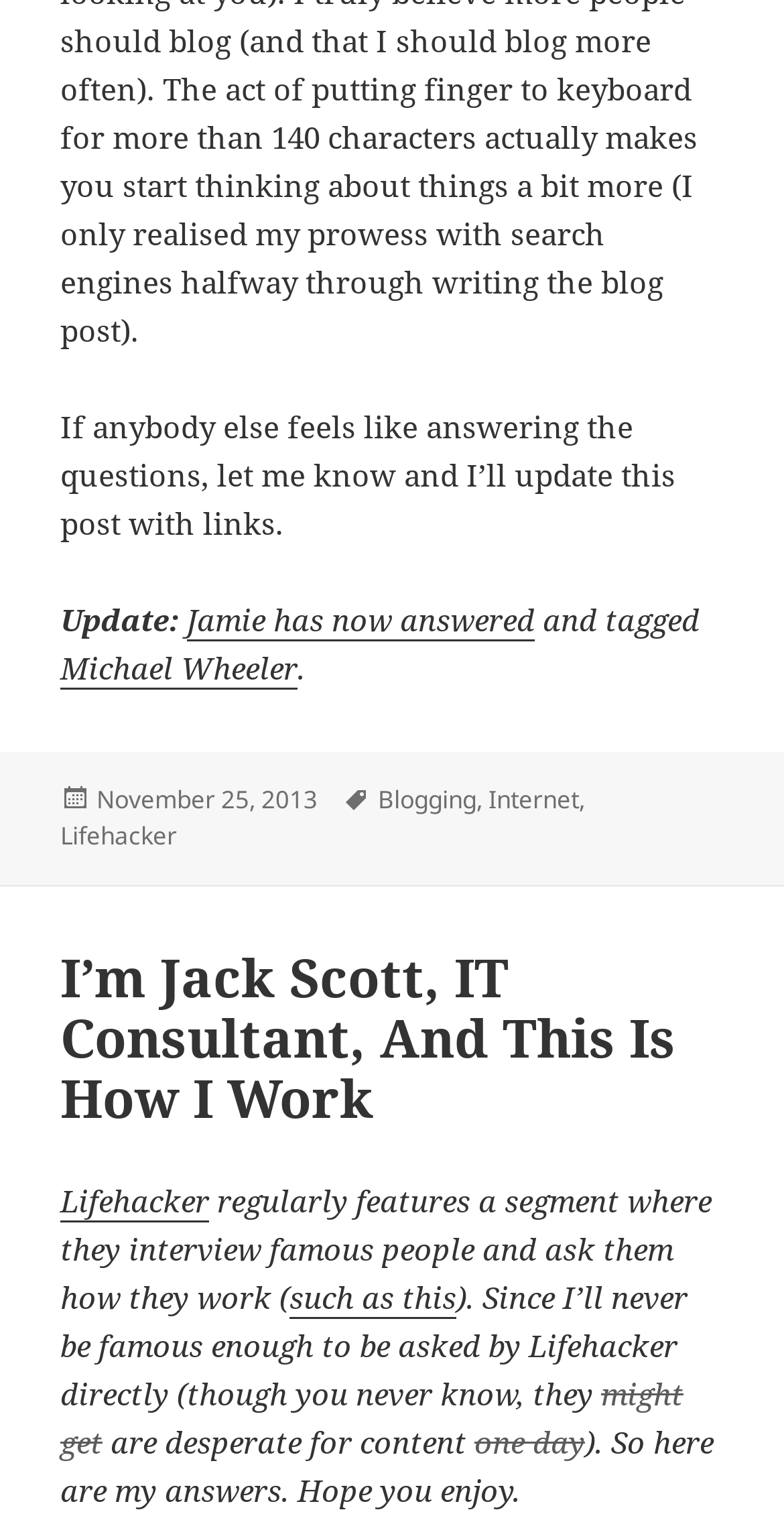Can you find the bounding box coordinates for the element to click on to achieve the instruction: "Visit the Lifehacker website"?

[0.077, 0.779, 0.267, 0.807]